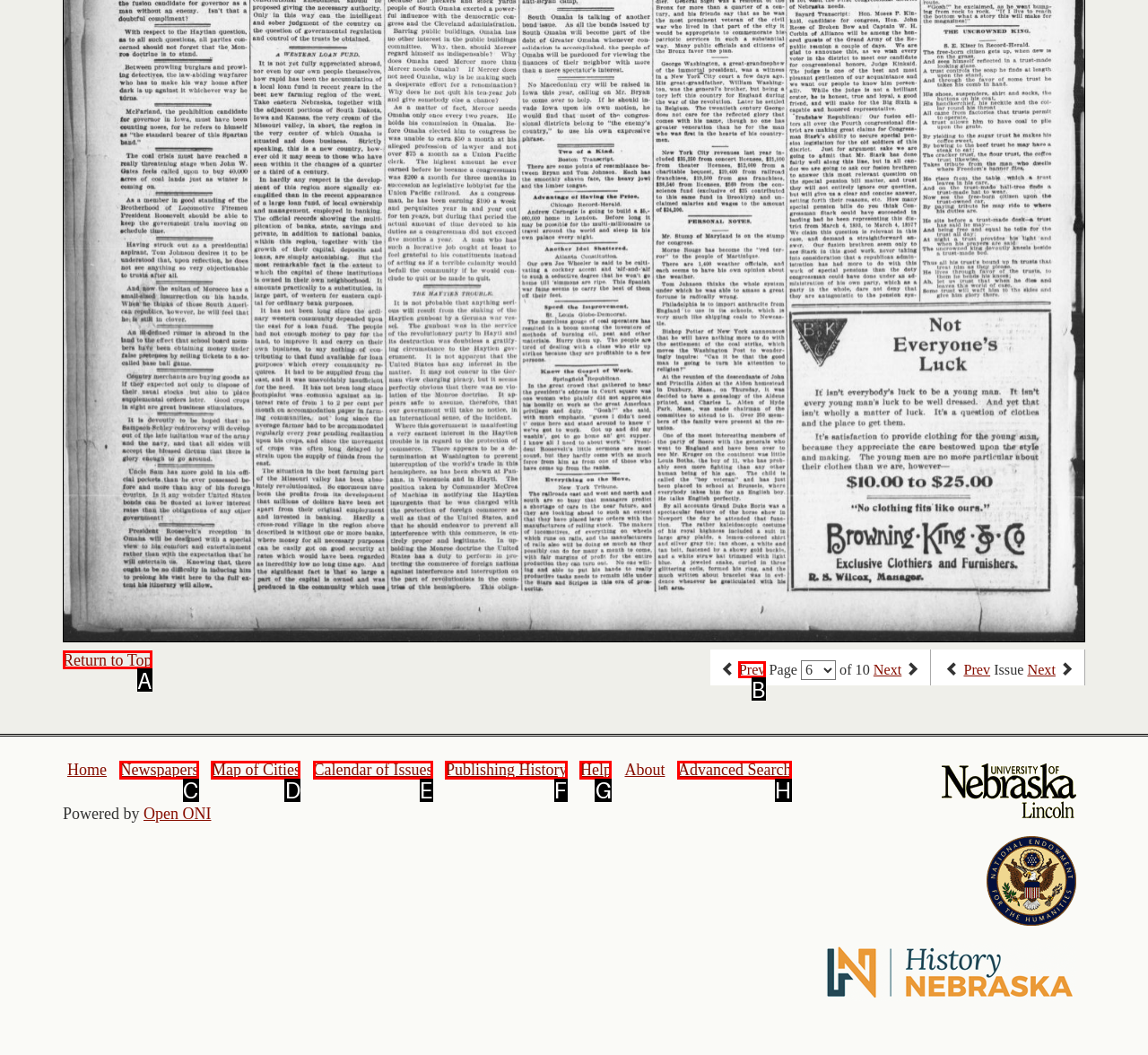Identify the HTML element that matches the description: Publishing History
Respond with the letter of the correct option.

F